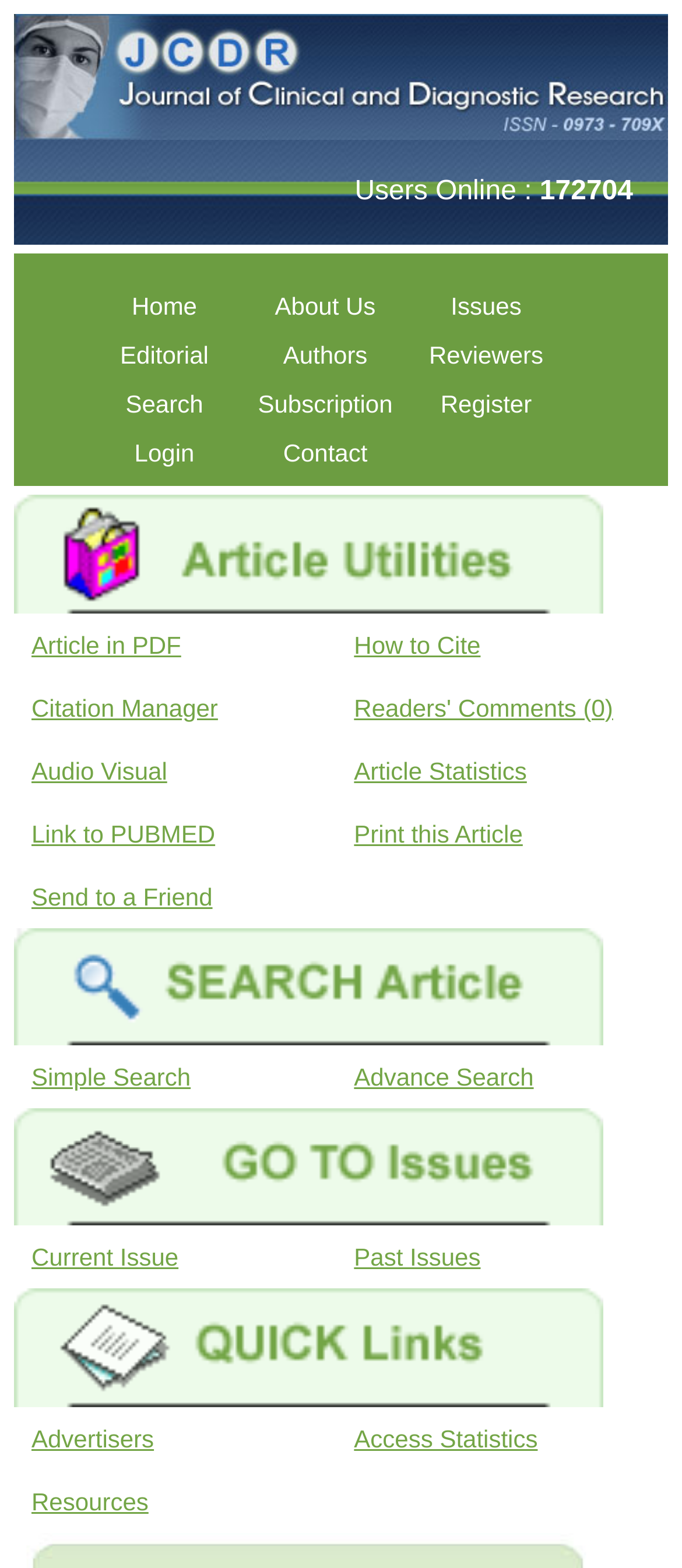Produce an elaborate caption capturing the essence of the webpage.

The webpage is the Journal of Clinical and Diagnostic Research, which aims to publish findings of doctors and postgraduate students. At the top-left corner, there is a journal logo image with the ISSN number. Below the logo, there is a notification indicating the number of users online, which is 172704.

The top navigation bar has several links, including "Home", "About Us", "Issues", "Editorial", "Authors", "Reviewers", "Search", "Subscription", "Register", "Login", and "Contact". These links are arranged horizontally, with "Home" on the left and "Contact" on the right.

Below the navigation bar, there are several links related to the current article, including "Article in PDF", "How to Cite", "Citation Manager", "Readers' Comments", "Audio Visual", "Article Statistics", "Link to PUBMED", "Print this Article", "Send to a Friend", "Simple Search", "Advance Search", "Current Issue", "Past Issues", "Advertisers", "Access Statistics", and "Resources". These links are arranged in three columns, with the first column on the left, the second column in the middle, and the third column on the right.

Overall, the webpage has a simple and organized layout, with clear headings and concise text, making it easy to navigate and find relevant information.